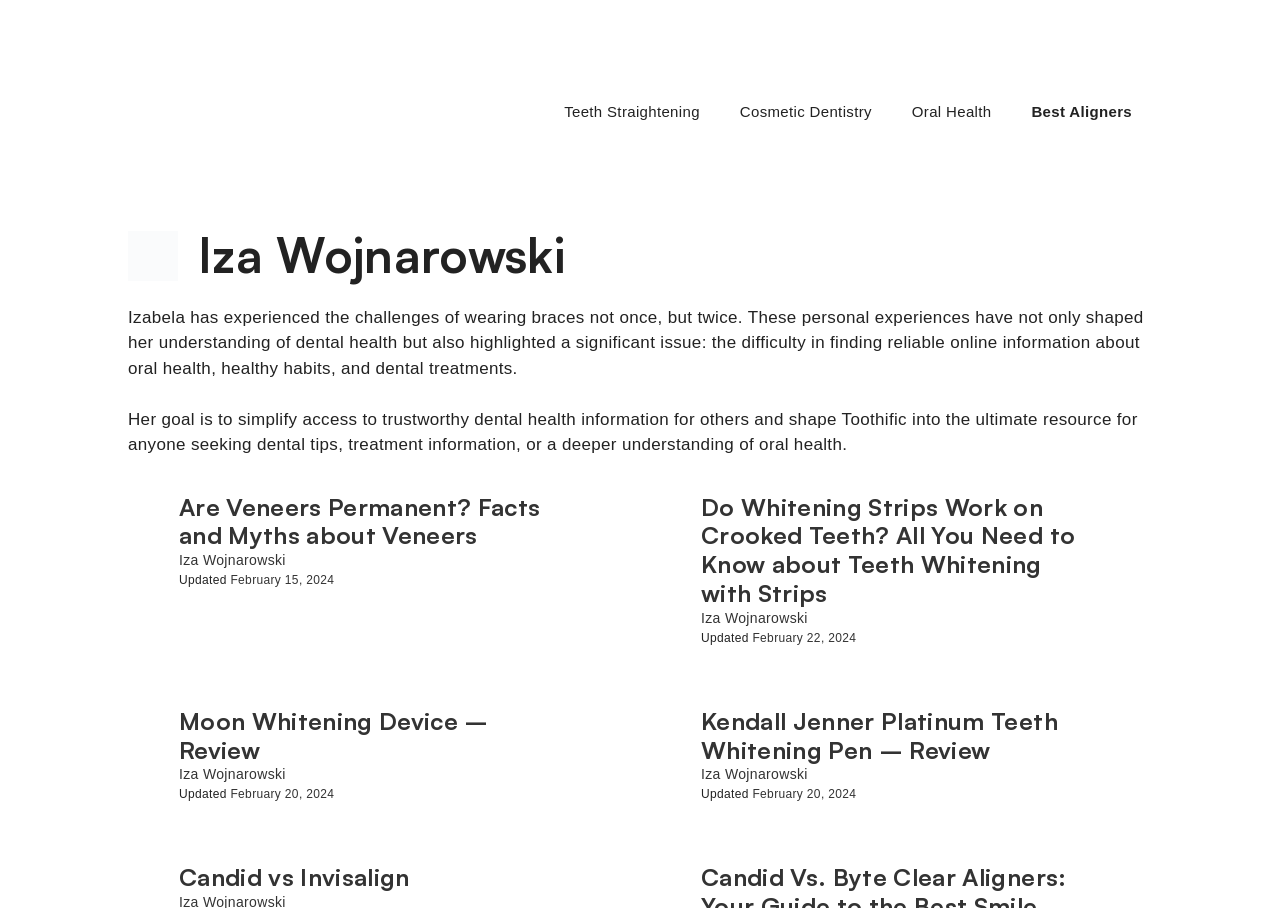Predict the bounding box coordinates for the UI element described as: "Moon Whitening Device – Review". The coordinates should be four float numbers between 0 and 1, presented as [left, top, right, bottom].

[0.14, 0.777, 0.382, 0.842]